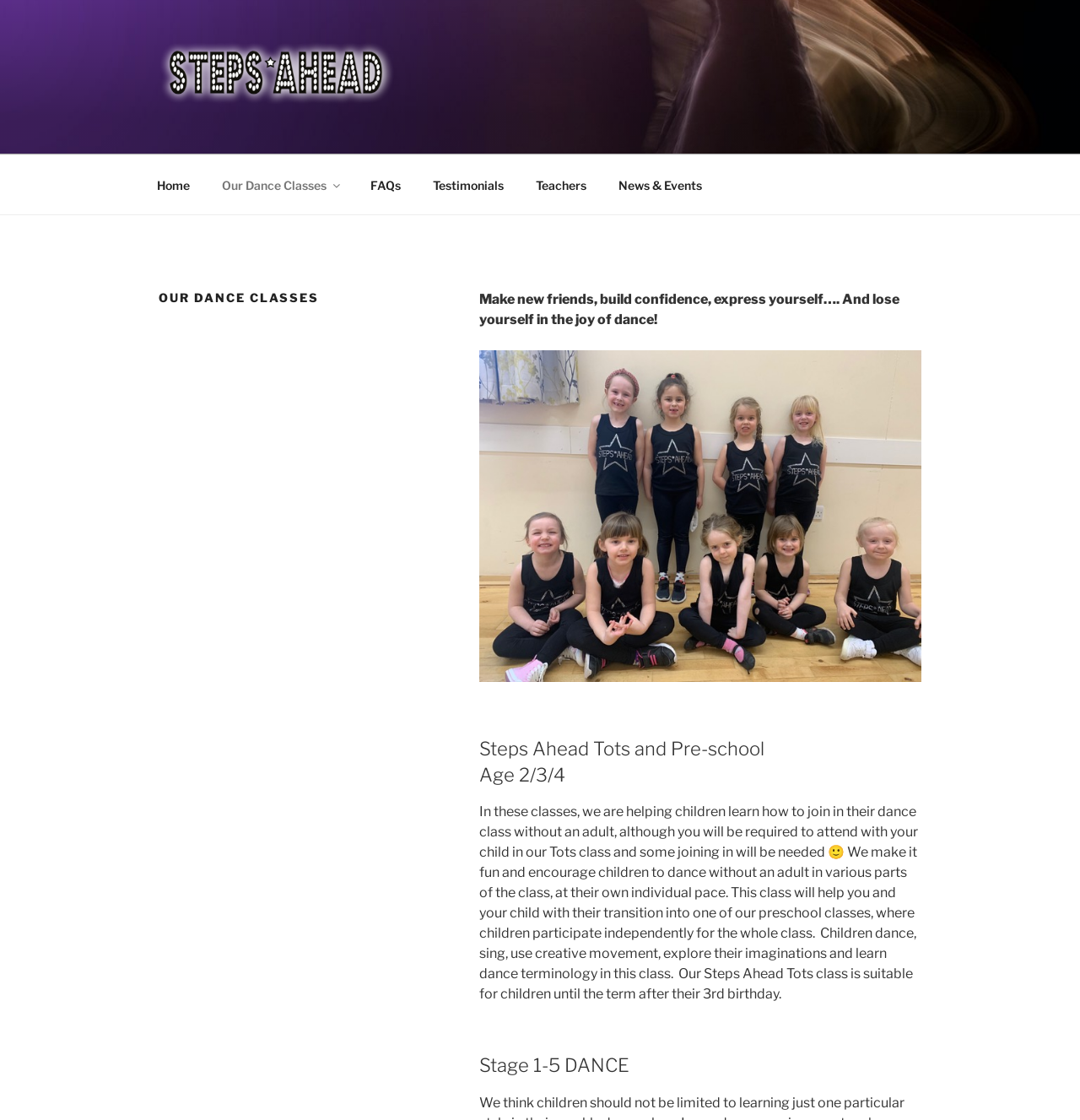Identify the coordinates of the bounding box for the element described below: "parent_node: STEPS AHEAD DANCE". Return the coordinates as four float numbers between 0 and 1: [left, top, right, bottom].

[0.147, 0.036, 0.39, 0.102]